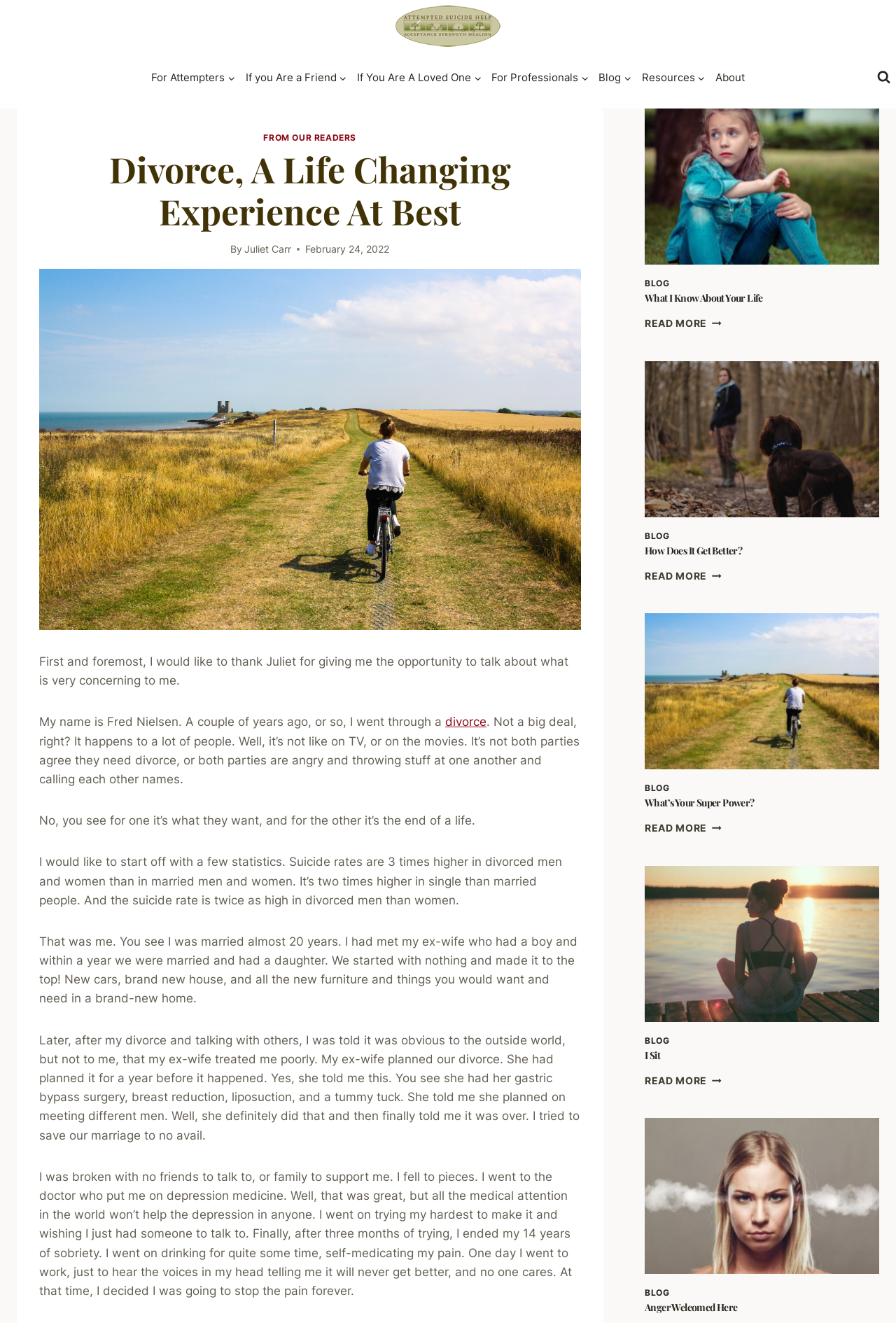Determine the bounding box coordinates of the region I should click to achieve the following instruction: "View Search Form". Ensure the bounding box coordinates are four float numbers between 0 and 1, i.e., [left, top, right, bottom].

[0.973, 0.049, 1.0, 0.068]